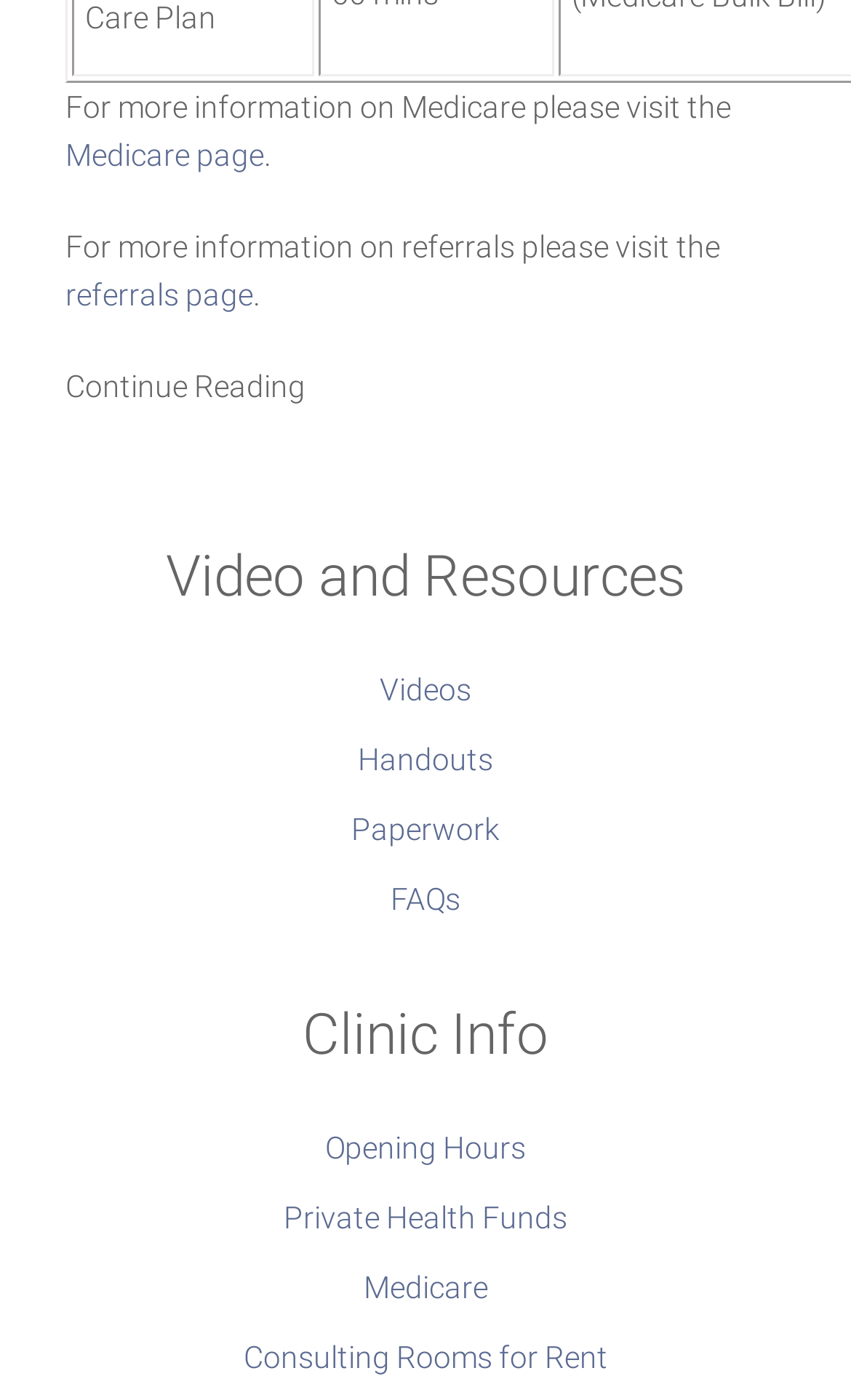Determine the bounding box coordinates for the HTML element mentioned in the following description: "Paperwork". The coordinates should be a list of four floats ranging from 0 to 1, represented as [left, top, right, bottom].

[0.077, 0.566, 0.923, 0.616]